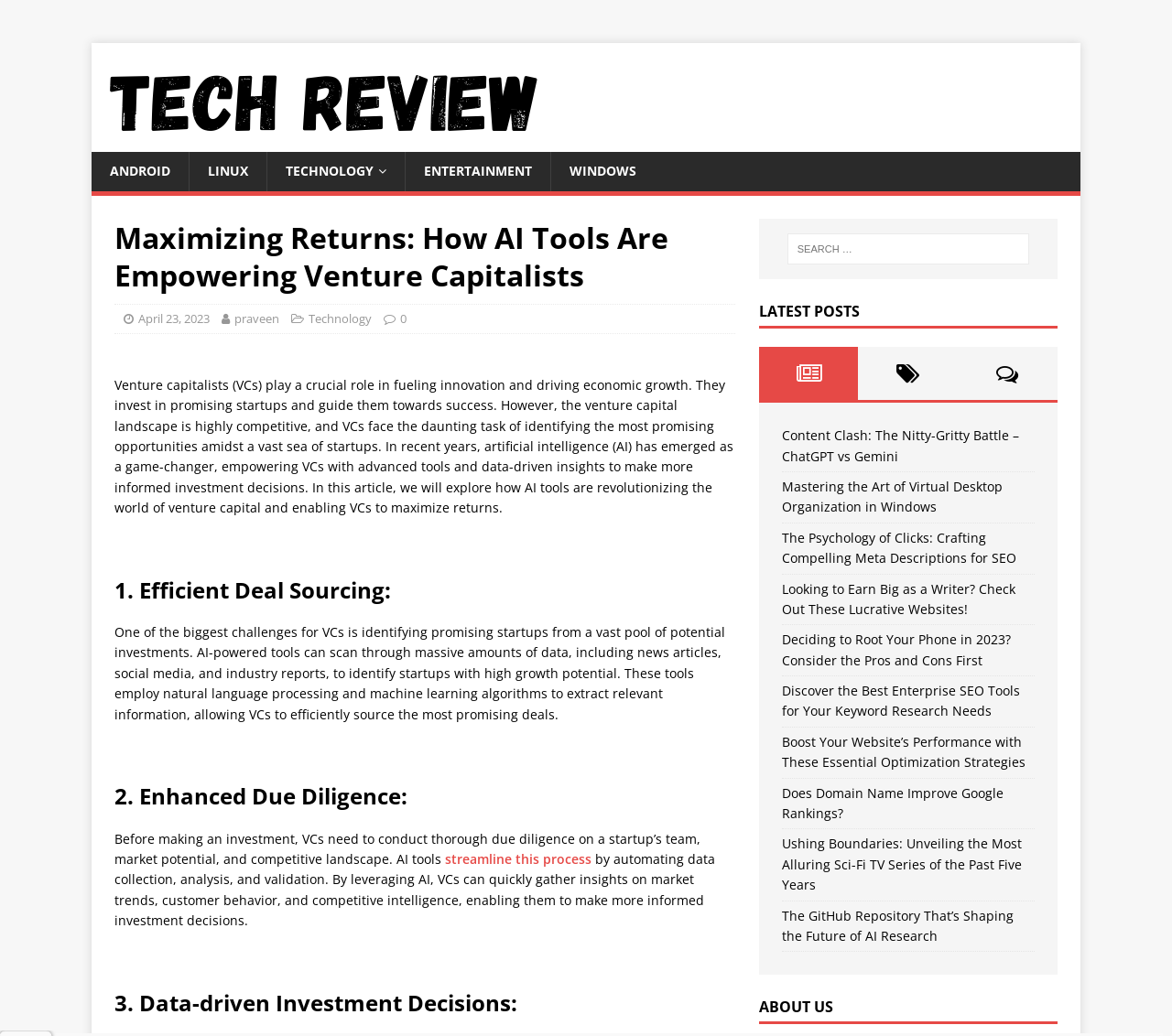Please find the bounding box coordinates in the format (top-left x, top-left y, bottom-right x, bottom-right y) for the given element description. Ensure the coordinates are floating point numbers between 0 and 1. Description: Linux

[0.161, 0.147, 0.227, 0.184]